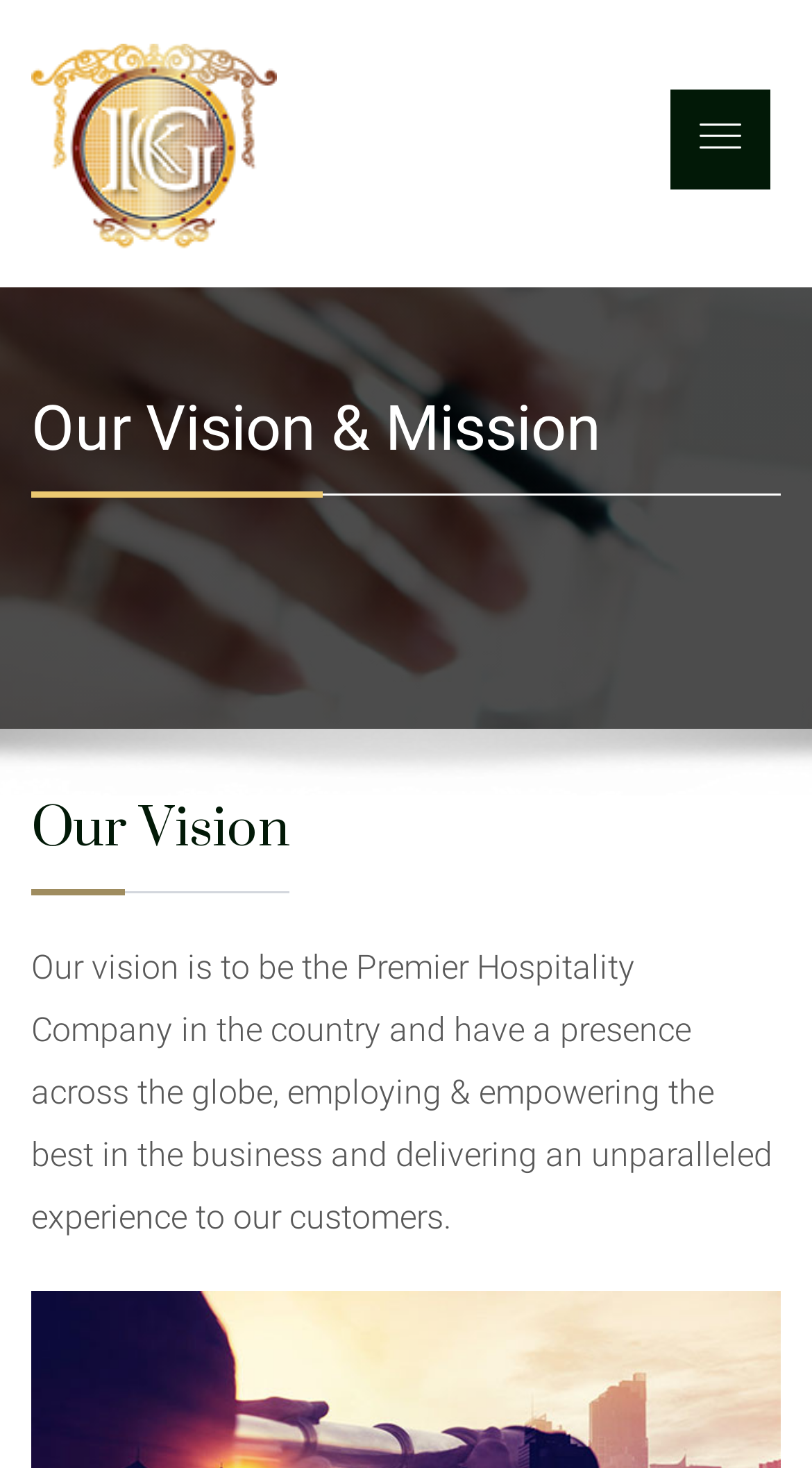What is the name of the Chinese specialized outlet?
Using the screenshot, give a one-word or short phrase answer.

China King